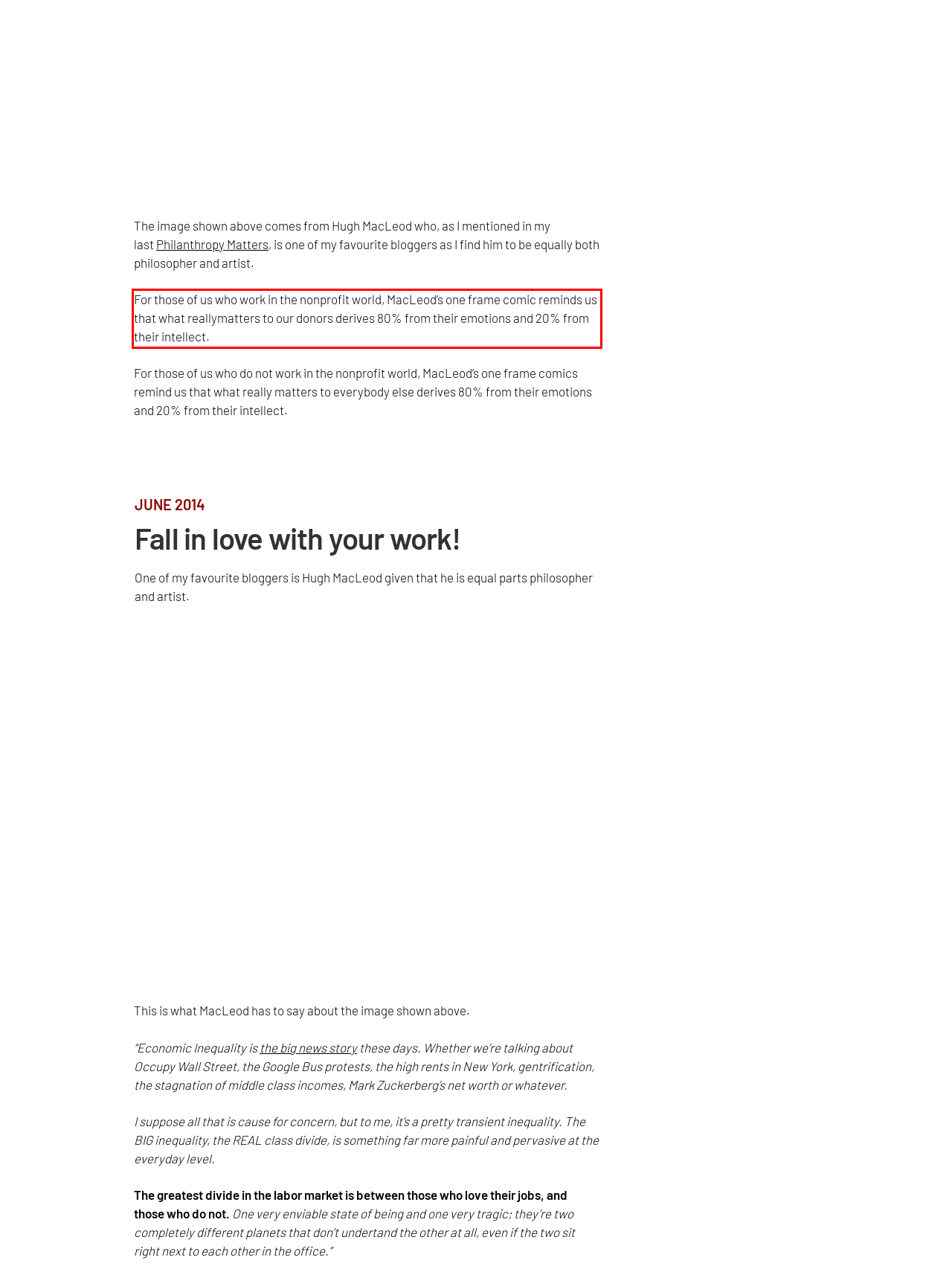Review the webpage screenshot provided, and perform OCR to extract the text from the red bounding box.

For those of us who work in the nonprofit world, MacLeod’s one frame comic reminds us that what reallymatters to our donors derives 80% from their emotions and 20% from their intellect.